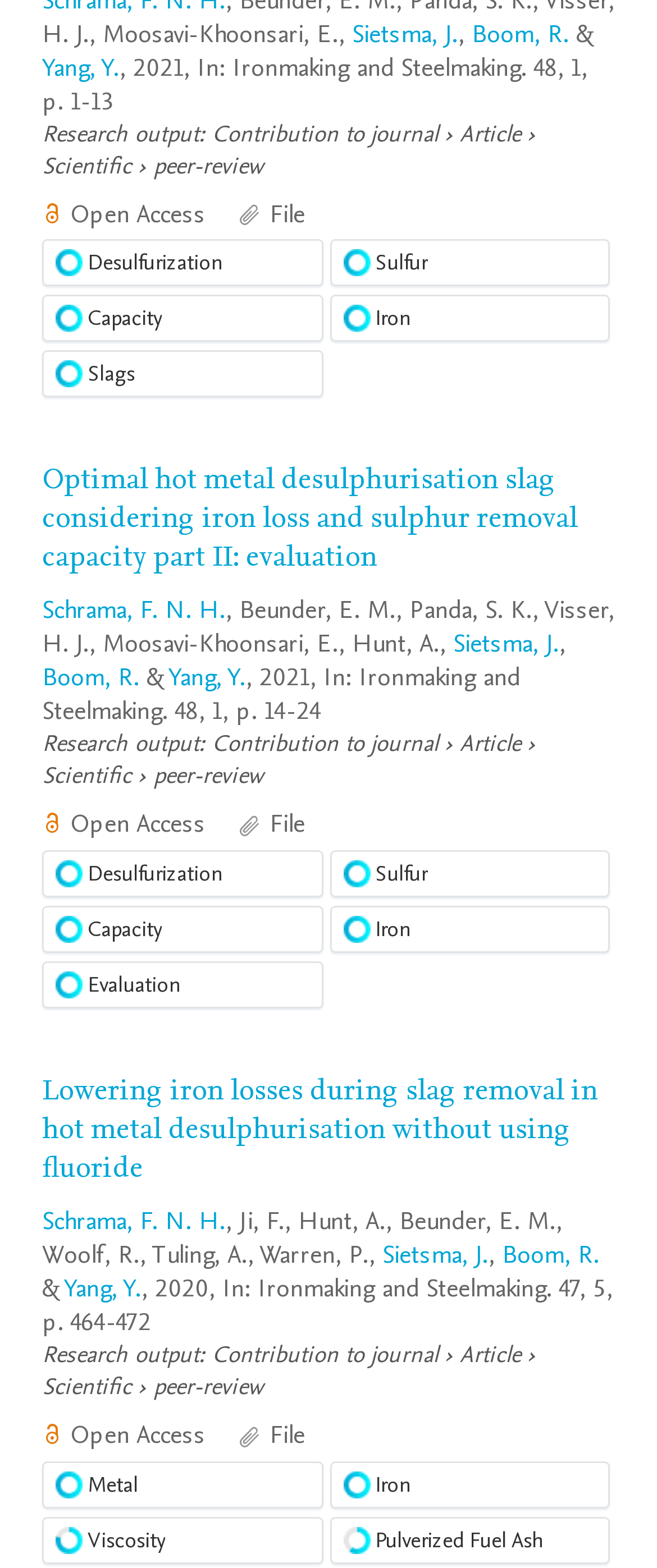Identify the bounding box coordinates of the area you need to click to perform the following instruction: "Click on the link 'Ironmaking and Steelmaking.'".

[0.354, 0.032, 0.803, 0.053]